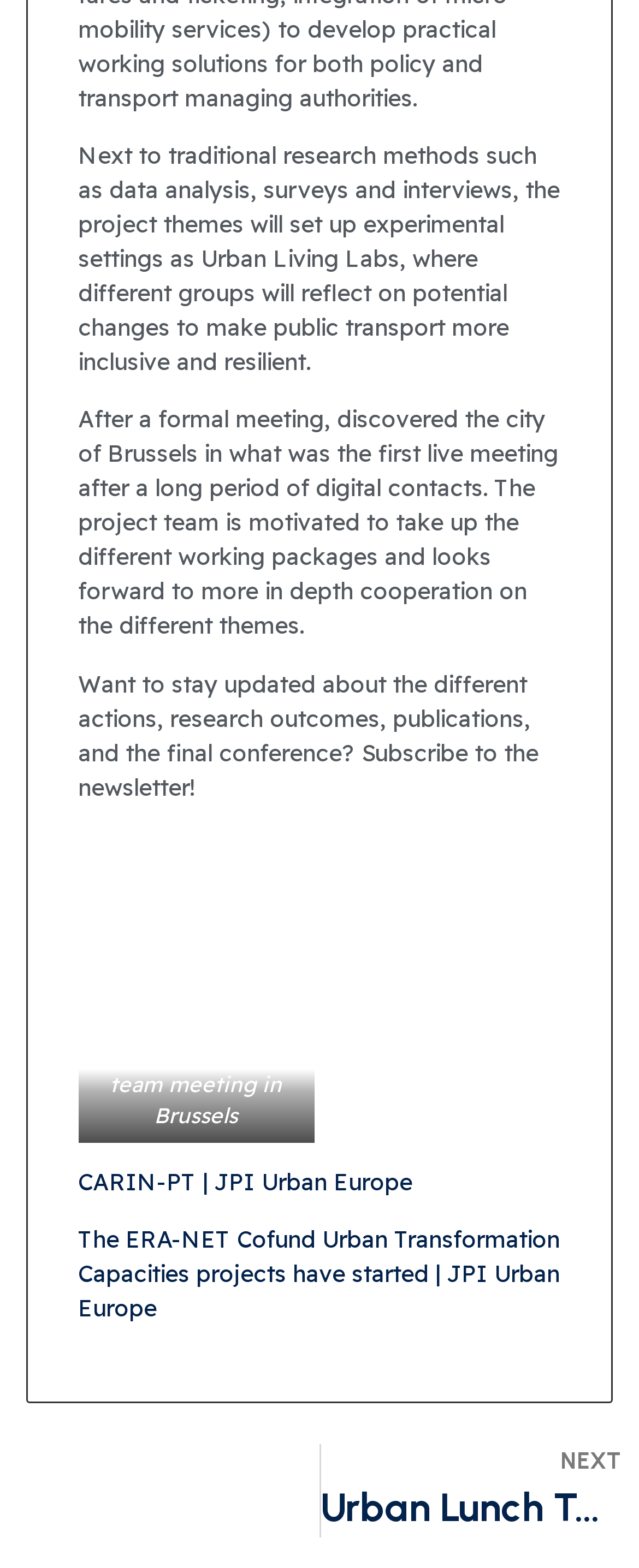What is the caption of the first figure?
Refer to the screenshot and deliver a thorough answer to the question presented.

The first figure has a figcaption element with a StaticText element inside, which contains the text 'team meeting in Brussels'.